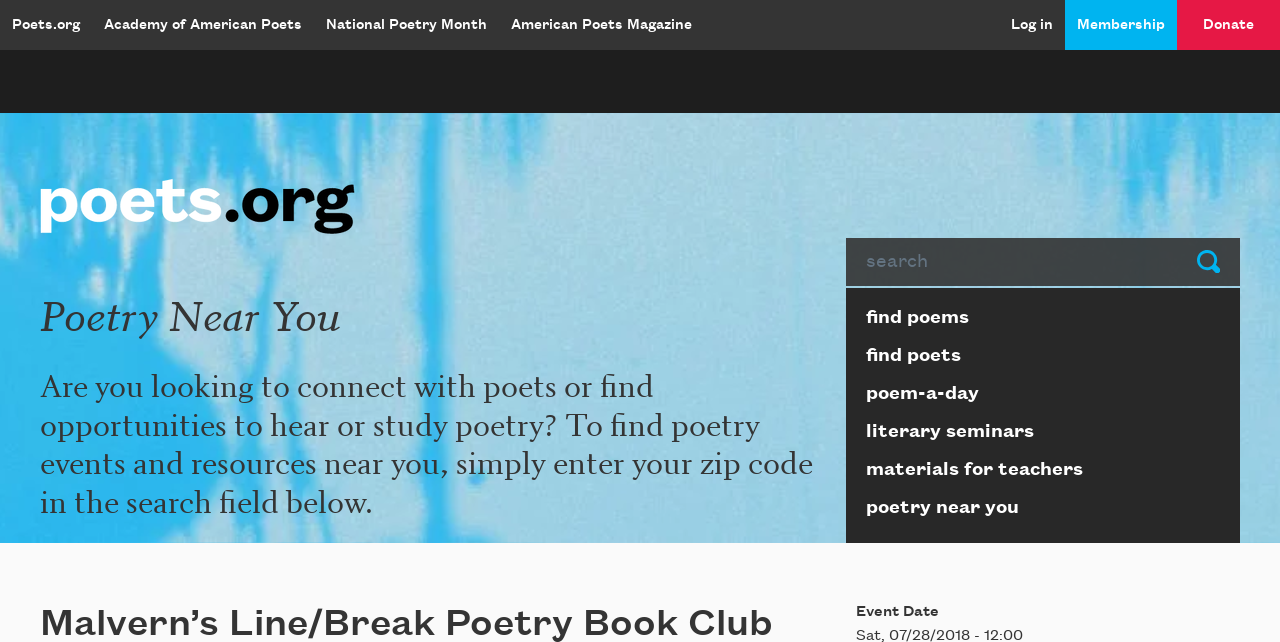Find the bounding box coordinates of the area to click in order to follow the instruction: "Find poems".

[0.661, 0.466, 0.969, 0.525]